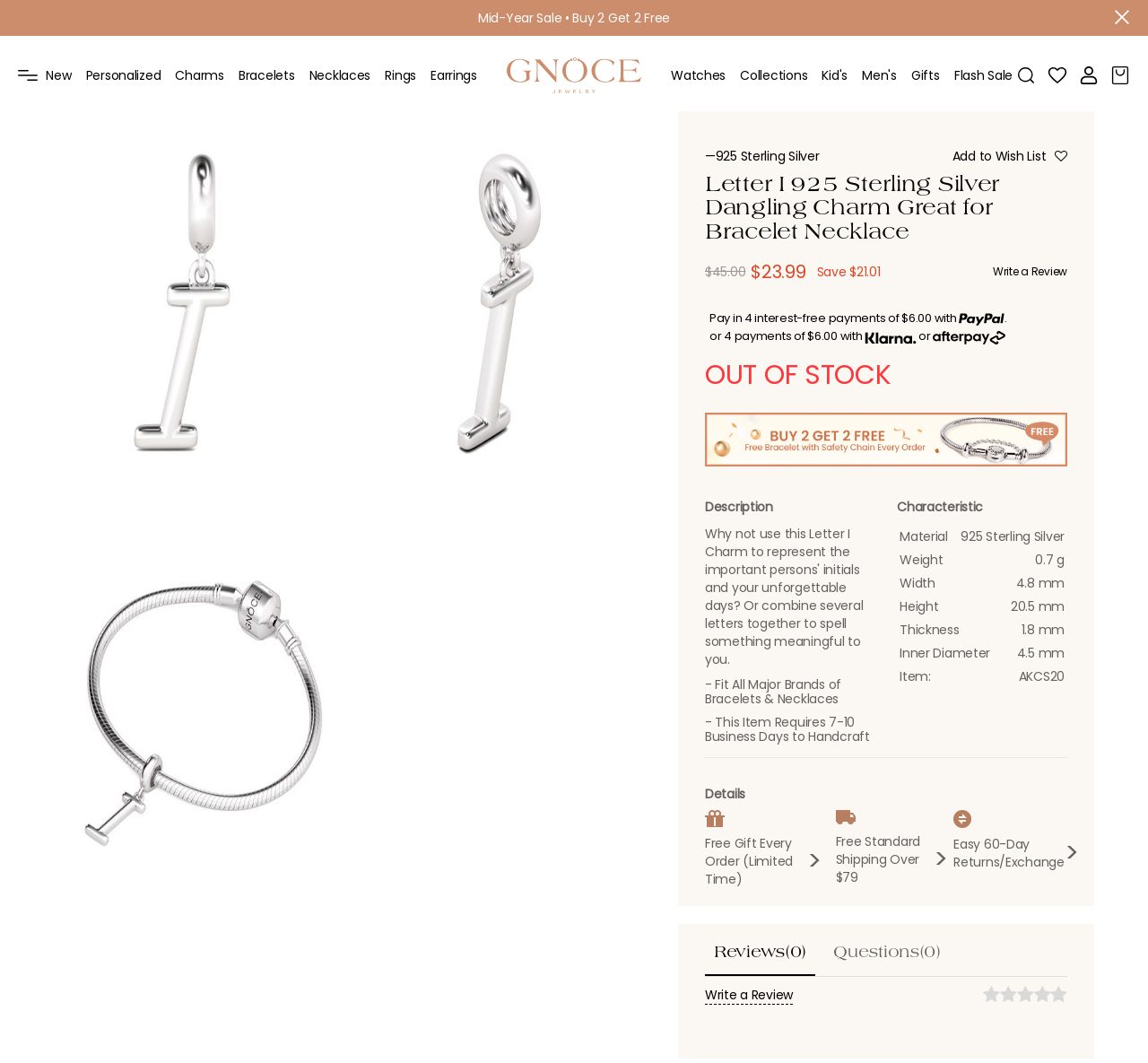What is the material of the Letter I Pendant?
Answer the question with a single word or phrase derived from the image.

925 Sterling Silver